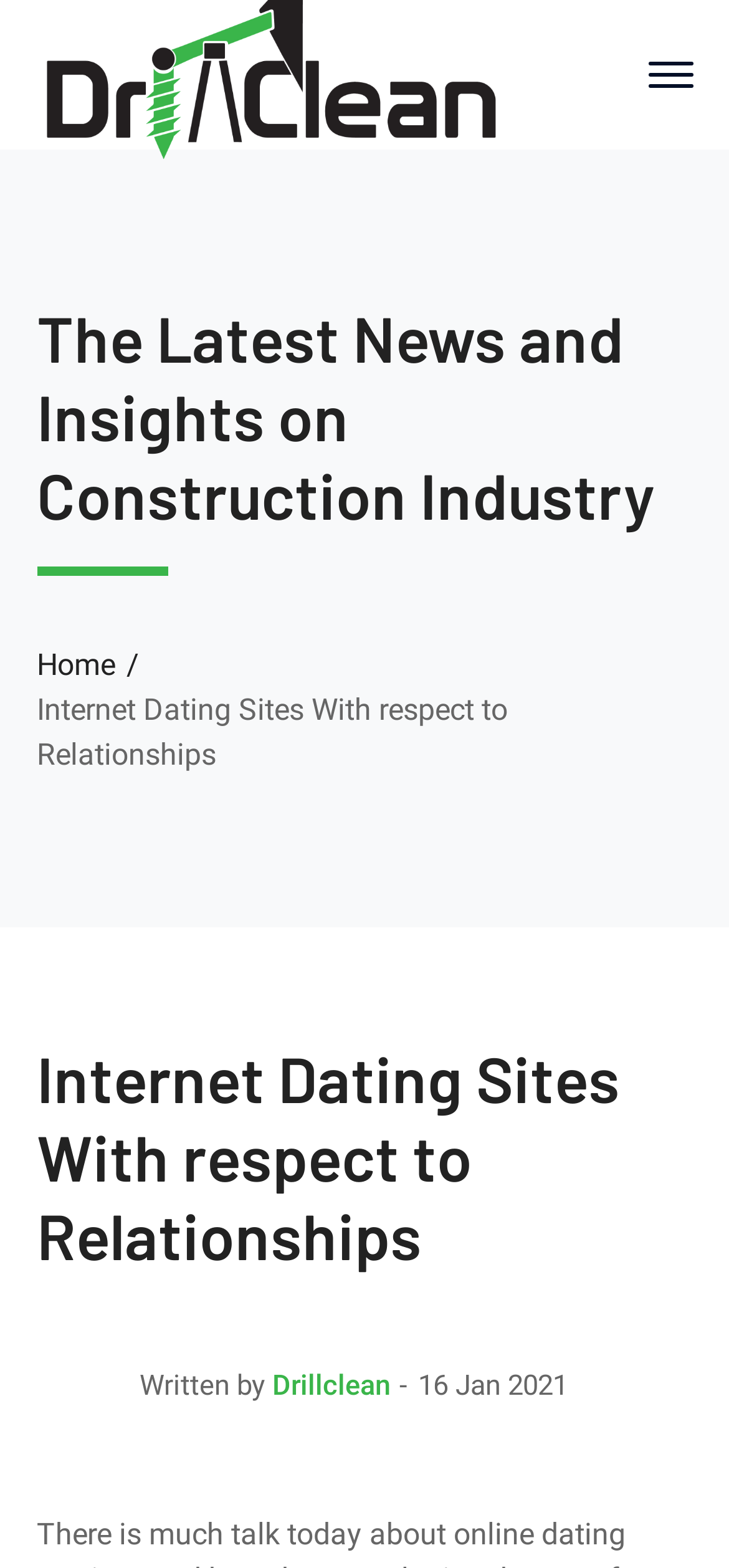How many sections does the webpage have?
Please provide a single word or phrase as the answer based on the screenshot.

2